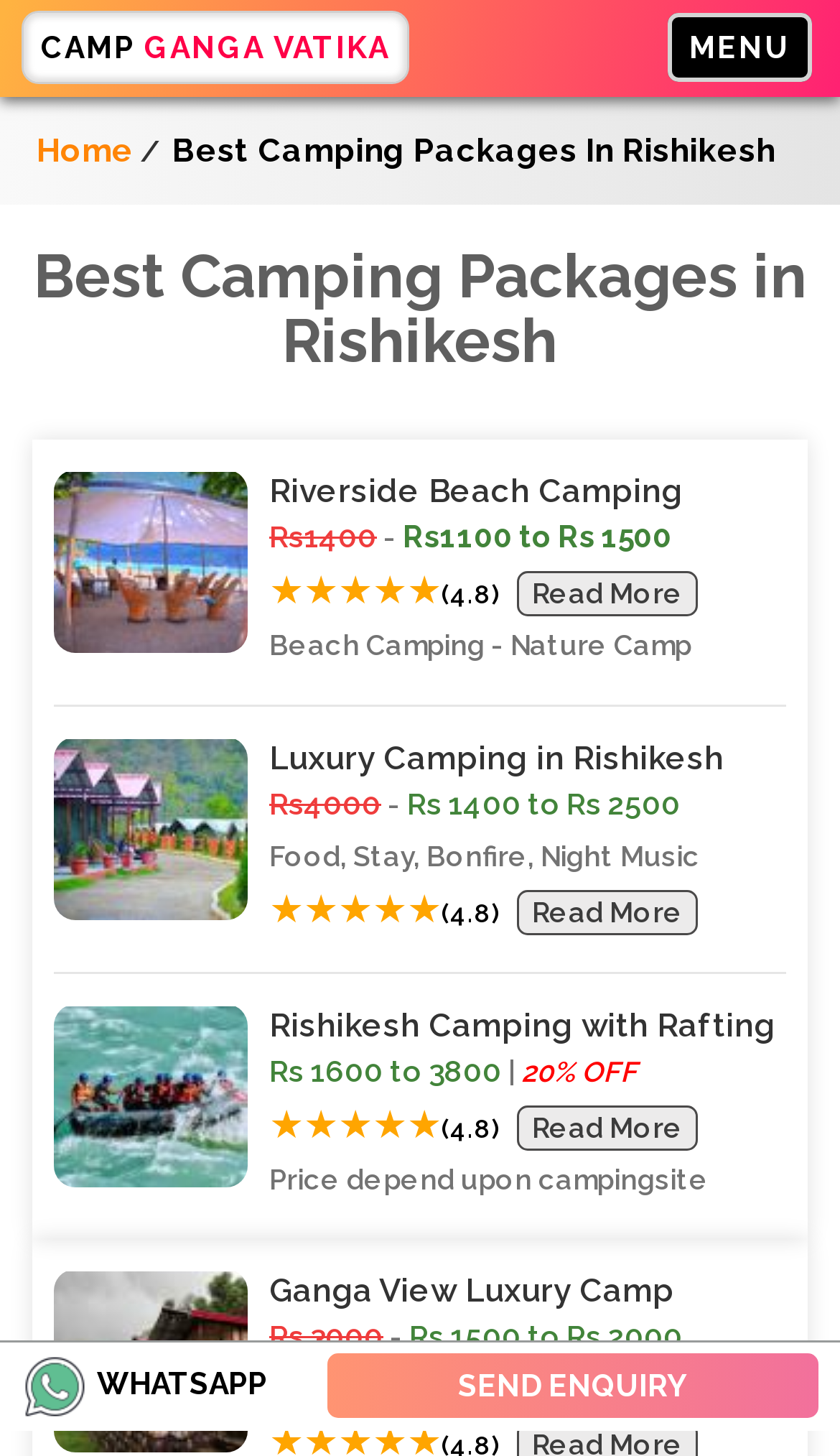Determine the title of the webpage and give its text content.

Best Camping Packages in Rishikesh